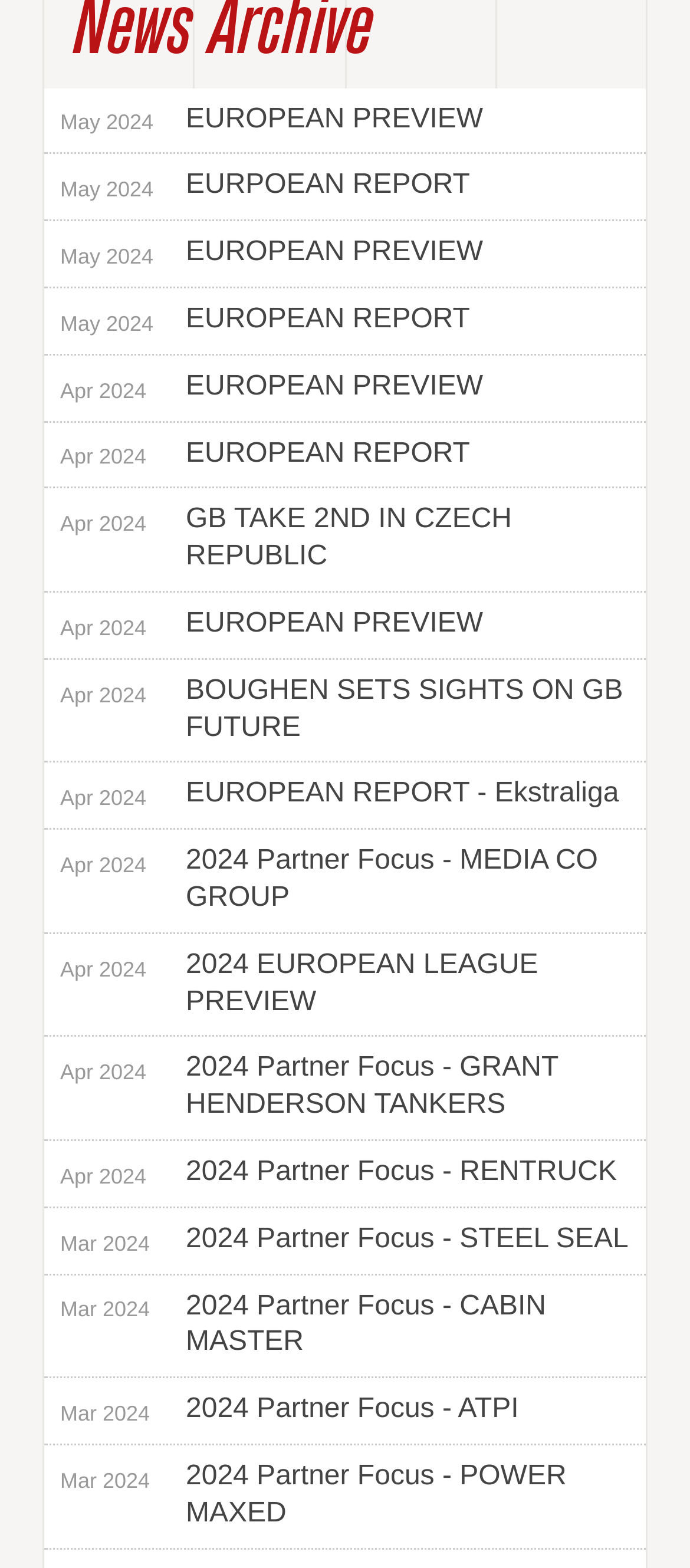What is the earliest month mentioned in the links?
Identify the answer in the screenshot and reply with a single word or phrase.

Mar 2024